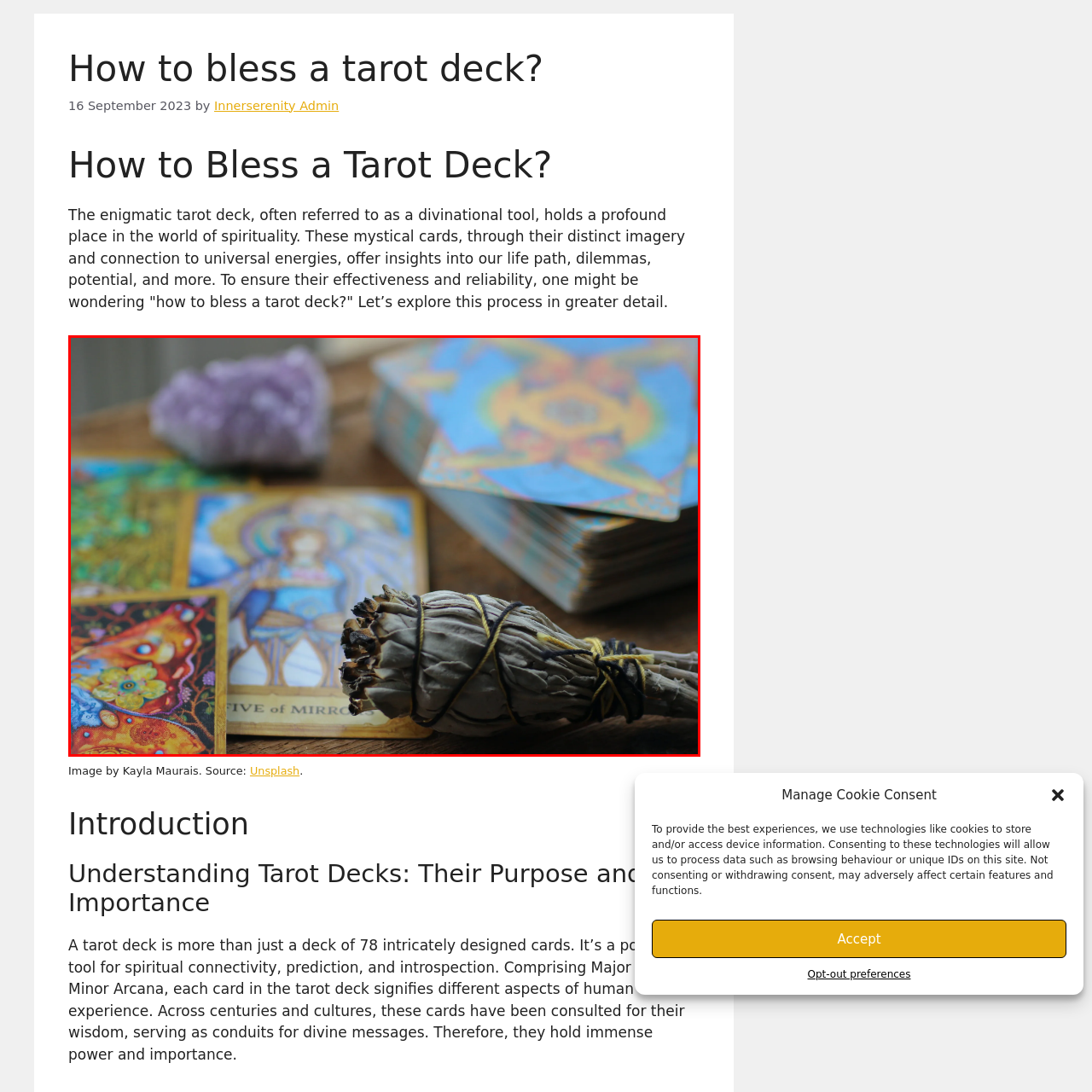Examine the image indicated by the red box and respond with a single word or phrase to the following question:
What is the theme of the 'MIRROR' tarot card?

Self-exploration and introspection